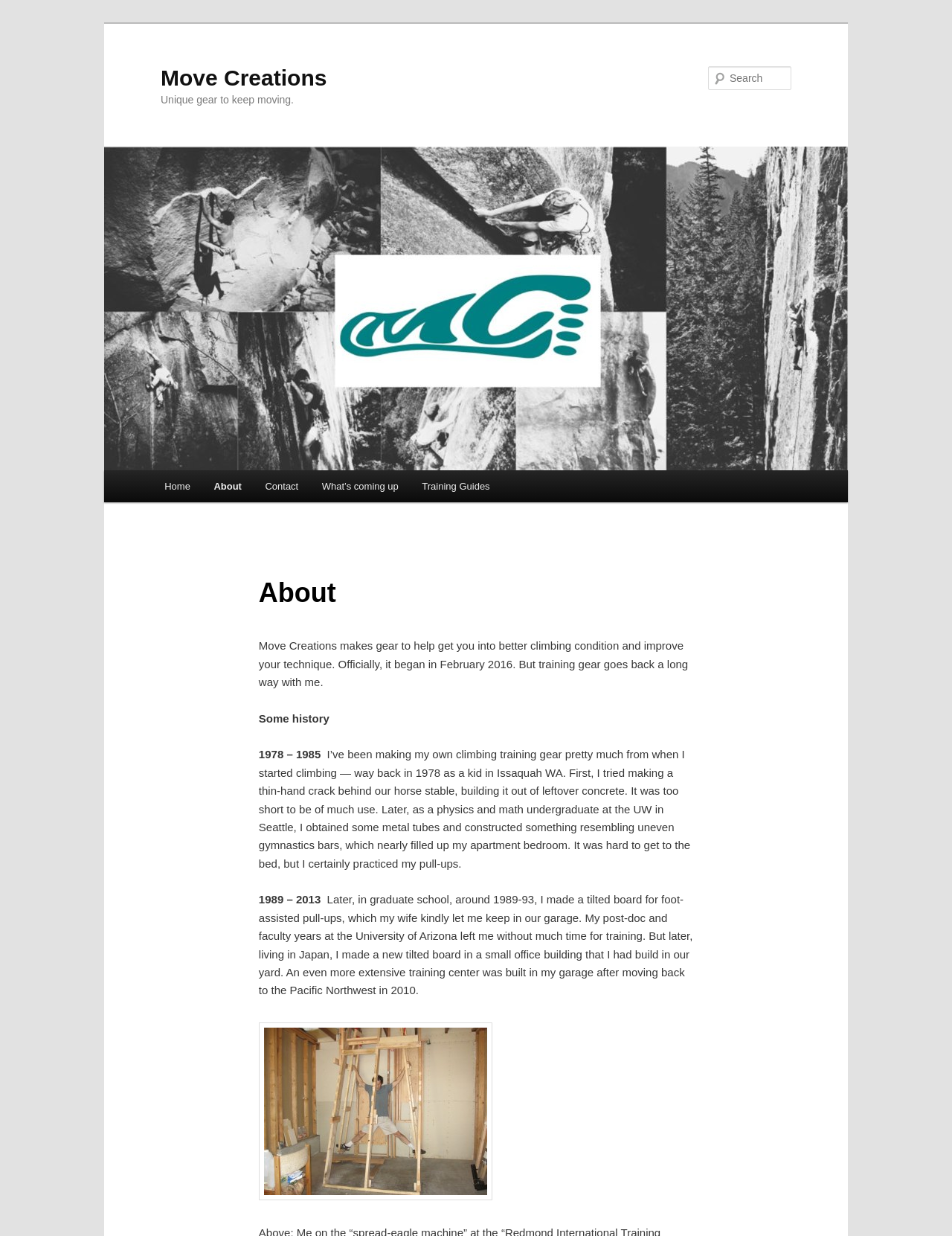Identify the bounding box coordinates for the element that needs to be clicked to fulfill this instruction: "Search for something". Provide the coordinates in the format of four float numbers between 0 and 1: [left, top, right, bottom].

[0.744, 0.054, 0.831, 0.073]